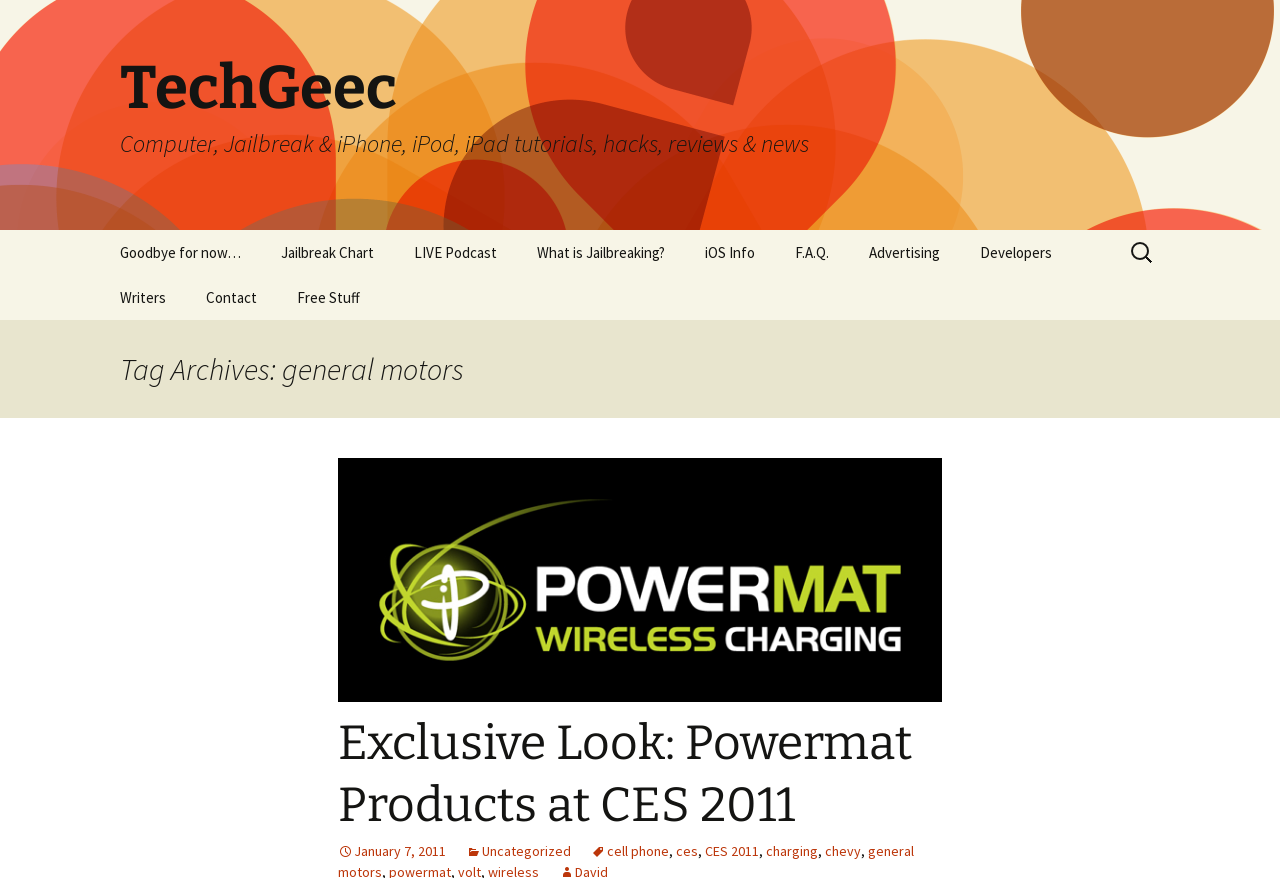Determine the bounding box coordinates of the clickable element to complete this instruction: "Check the iOS Info page". Provide the coordinates in the format of four float numbers between 0 and 1, [left, top, right, bottom].

[0.535, 0.262, 0.605, 0.313]